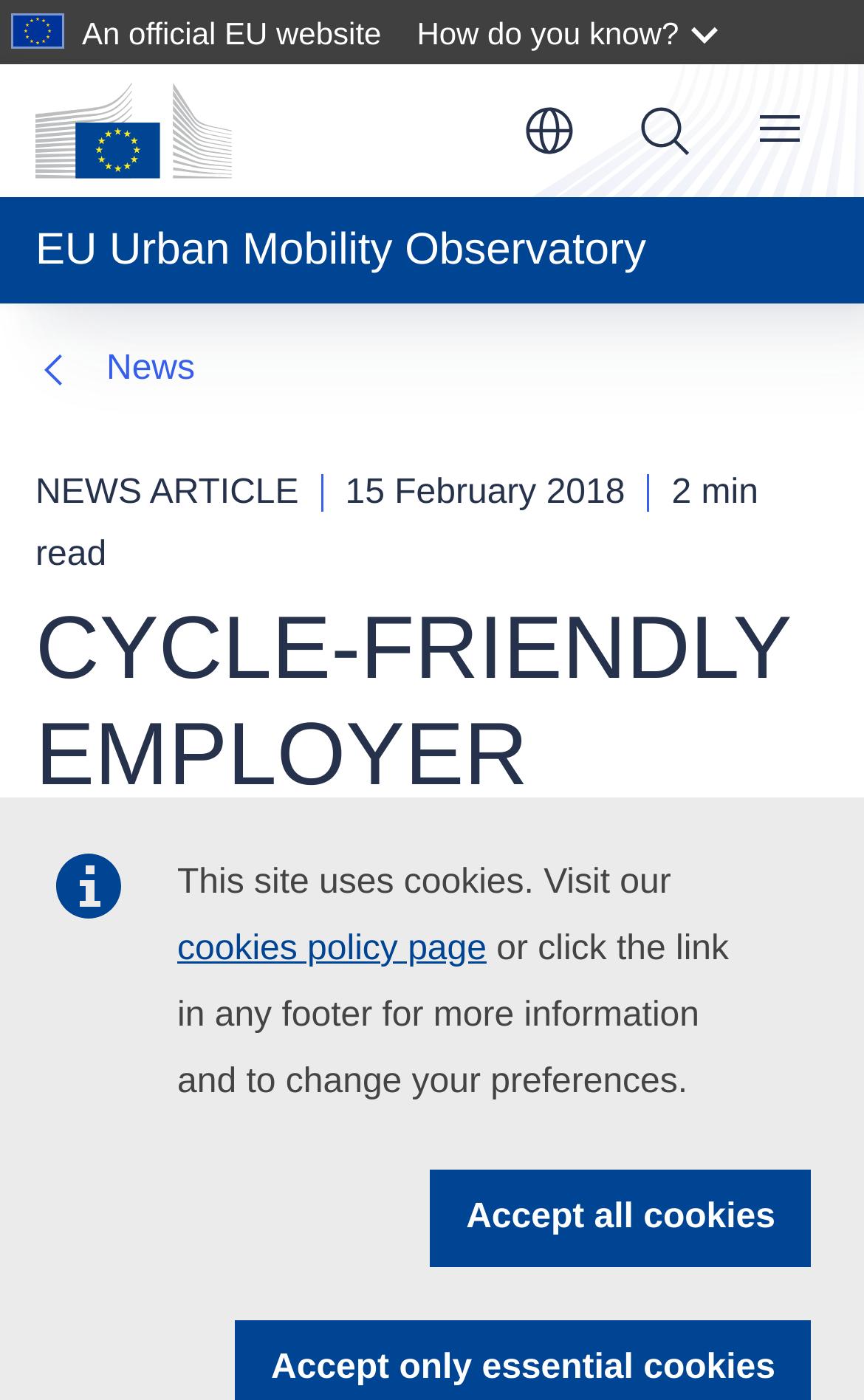Determine the bounding box coordinates for the clickable element to execute this instruction: "Check Frequently Asked Questions". Provide the coordinates as four float numbers between 0 and 1, i.e., [left, top, right, bottom].

None